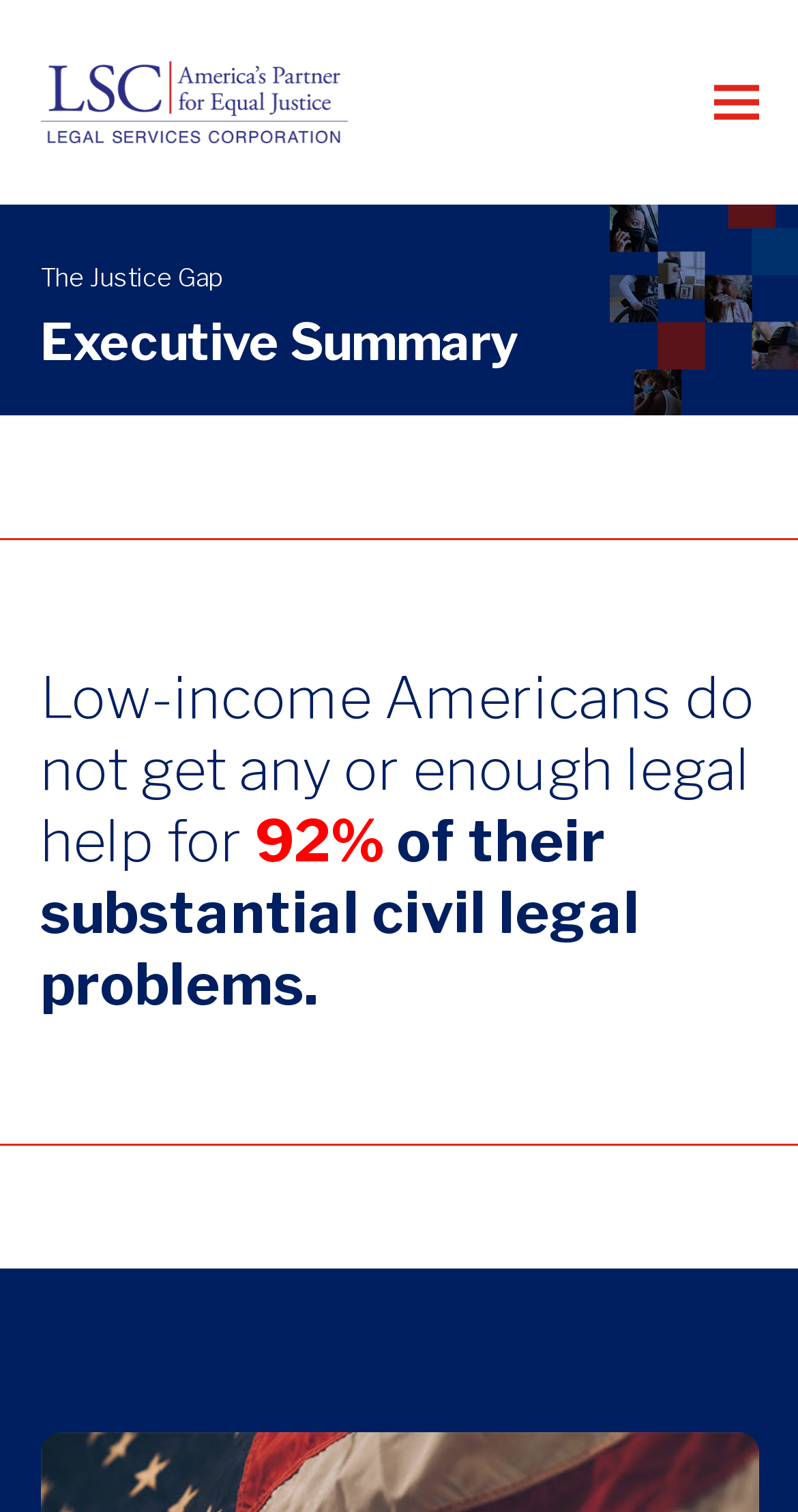Identify the bounding box of the UI component described as: "aria-label="Toggle mobile menu"".

[0.894, 0.056, 0.95, 0.079]